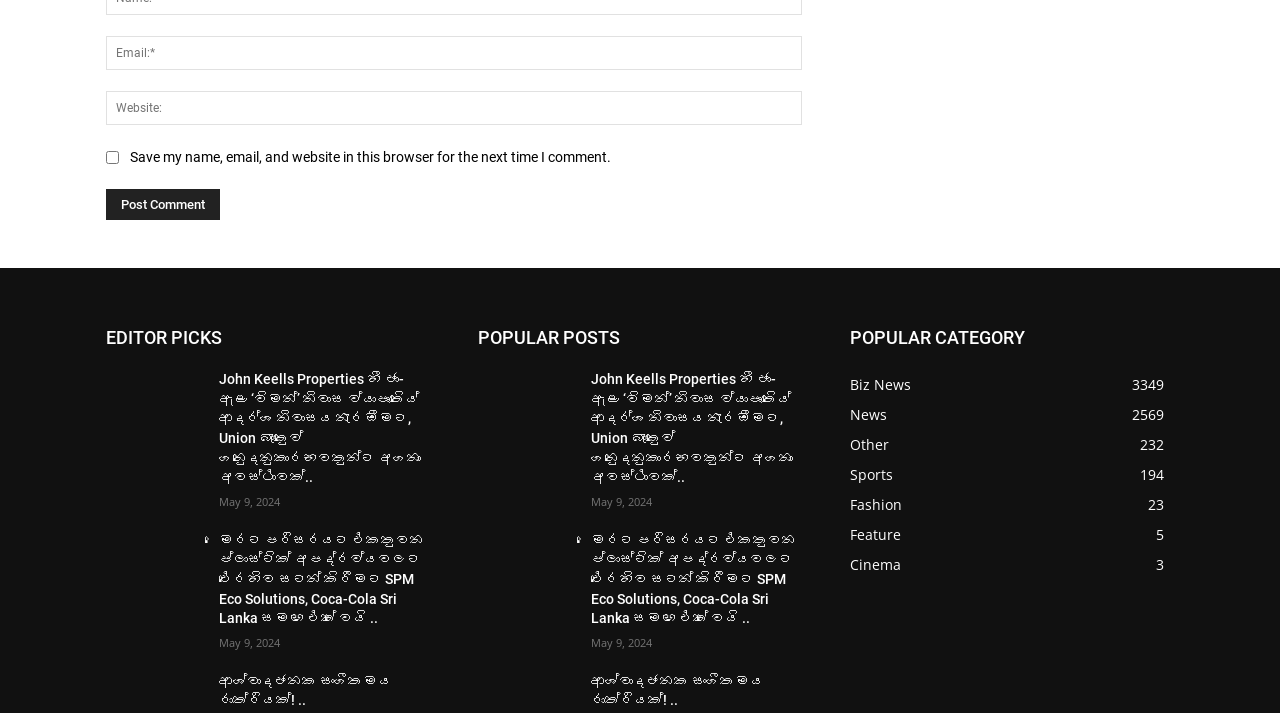Highlight the bounding box coordinates of the region I should click on to meet the following instruction: "Post a comment".

[0.083, 0.261, 0.172, 0.305]